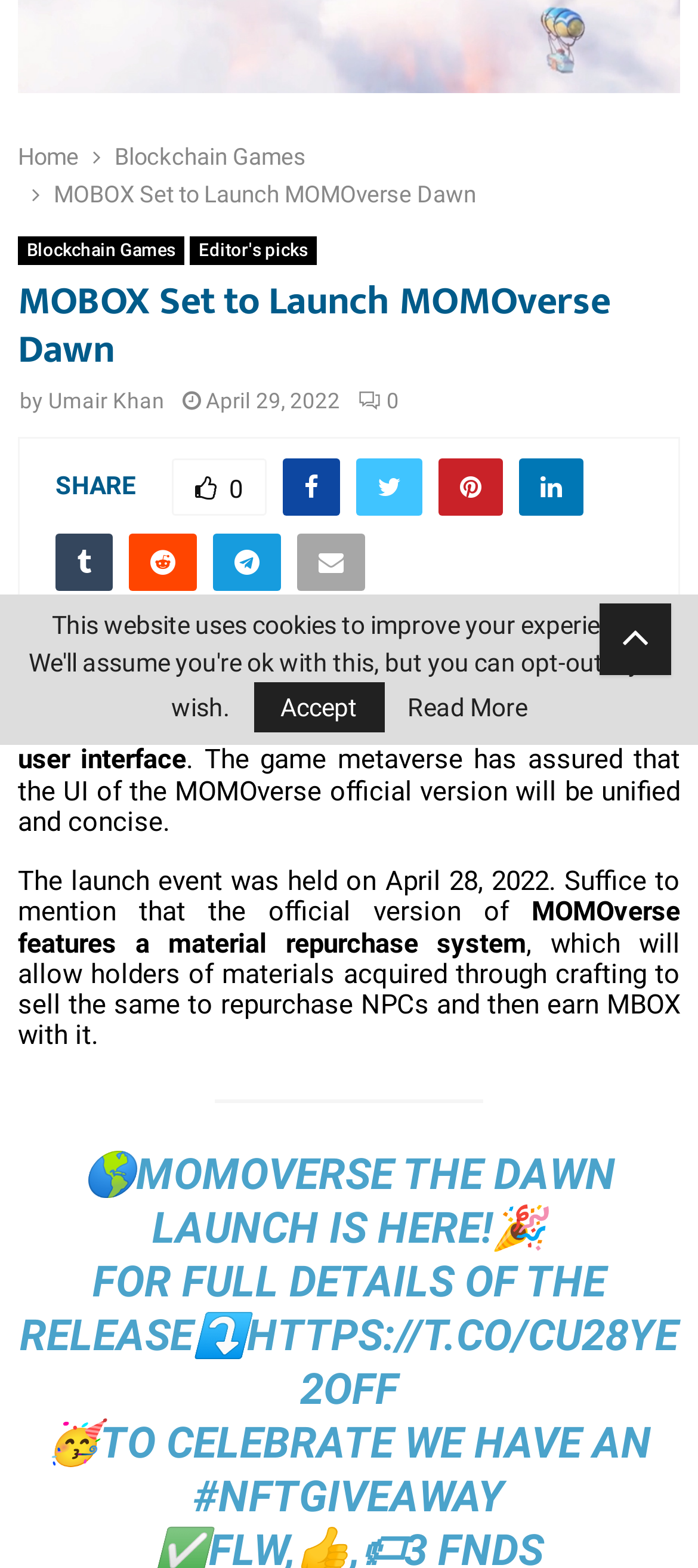Bounding box coordinates should be provided in the format (top-left x, top-left y, bottom-right x, bottom-right y) with all values between 0 and 1. Identify the bounding box for this UI element: parent_node: SHARE0

[0.51, 0.293, 0.605, 0.329]